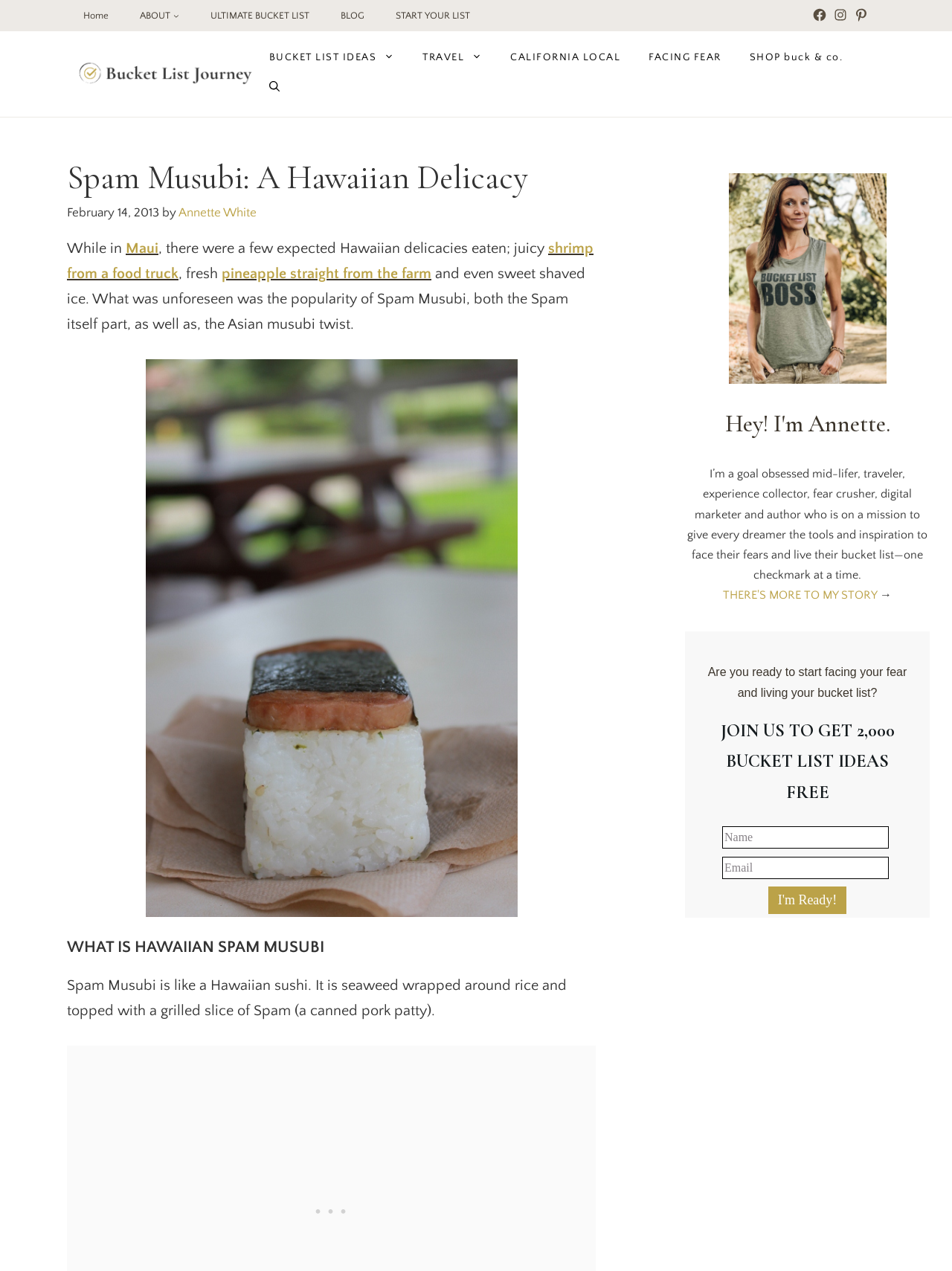Please determine the bounding box coordinates for the UI element described here. Use the format (top-left x, top-left y, bottom-right x, bottom-right y) with values bounded between 0 and 1: FACING FEAR

[0.667, 0.033, 0.773, 0.057]